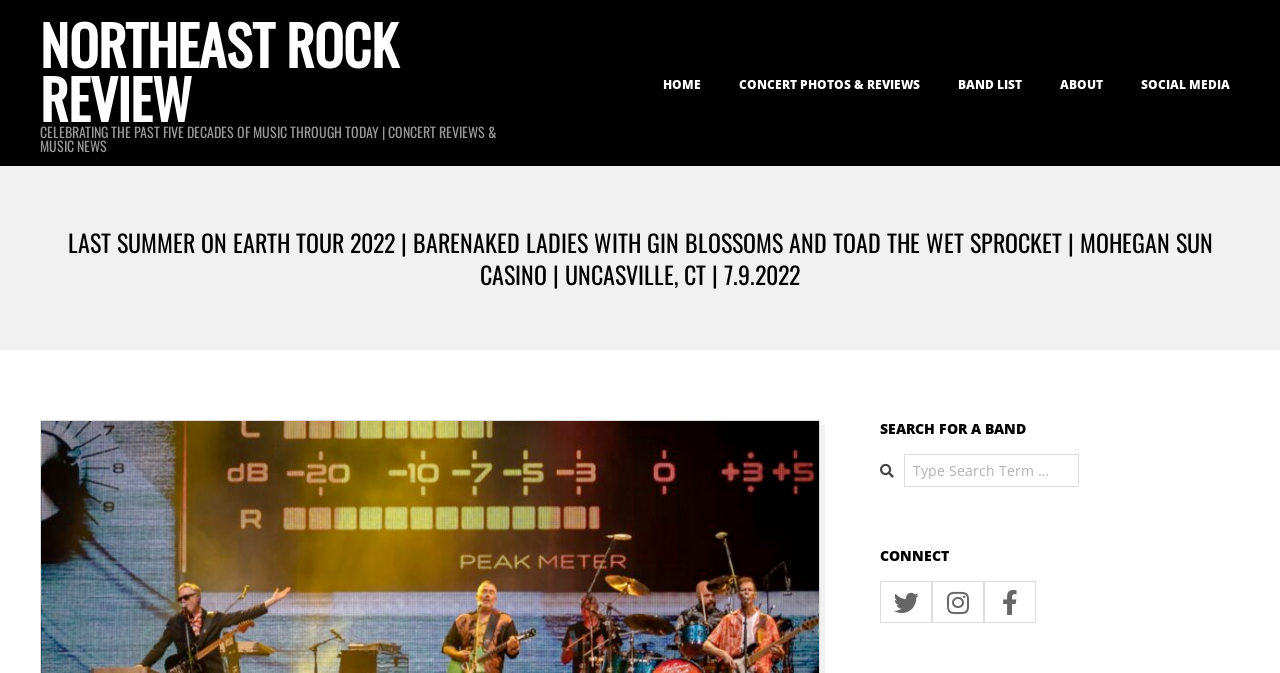Extract the primary heading text from the webpage.

LAST SUMMER ON EARTH TOUR 2022 | BARENAKED LADIES WITH GIN BLOSSOMS AND TOAD THE WET SPROCKET | MOHEGAN SUN CASINO | UNCASVILLE, CT | 7.9.2022